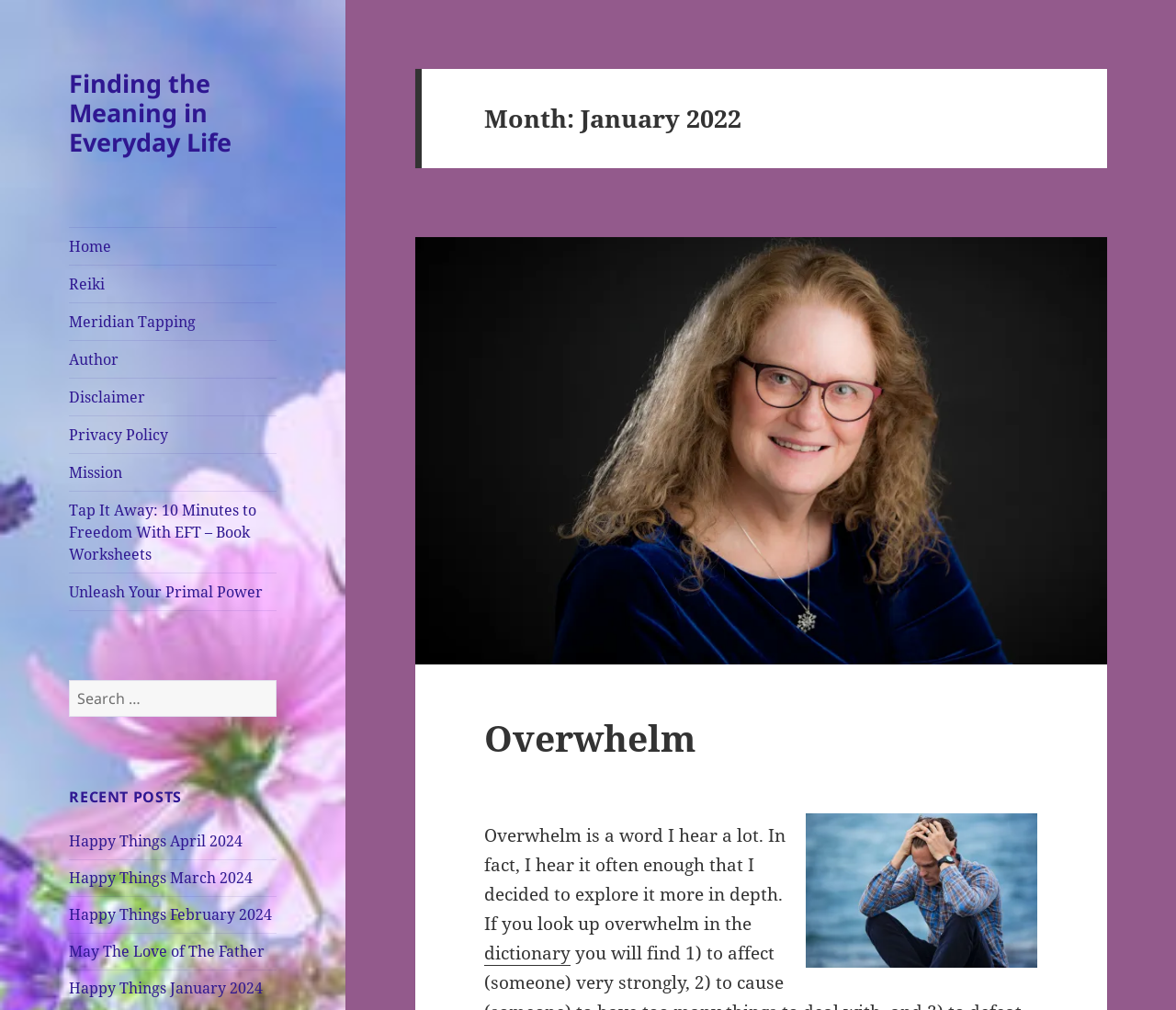Please identify the bounding box coordinates of the element that needs to be clicked to perform the following instruction: "Search for something".

[0.059, 0.673, 0.235, 0.71]